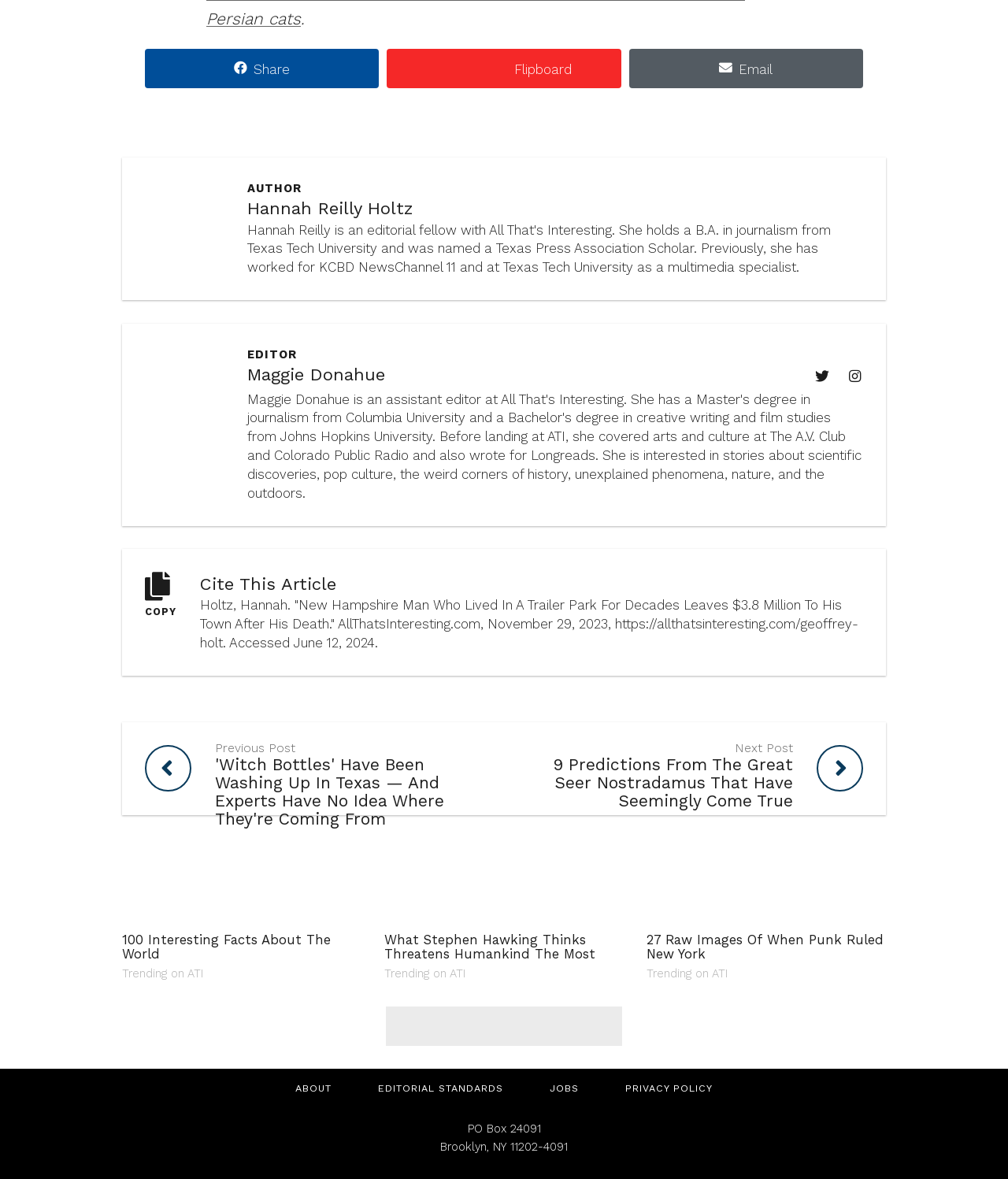Respond with a single word or phrase to the following question:
What are the social media platforms of Maggie Donahue?

Twitter and Instagram